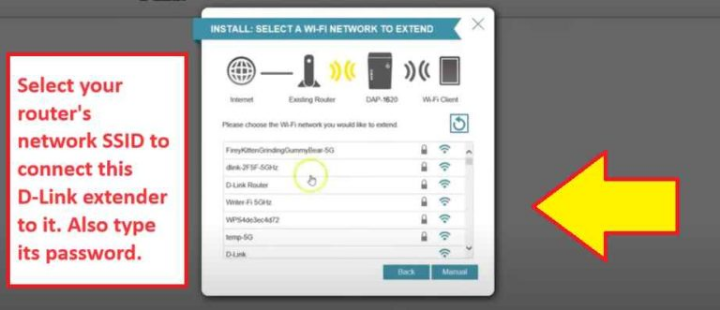Answer the question in a single word or phrase:
What options are available for selecting the existing wireless network?

Multiple SSID options